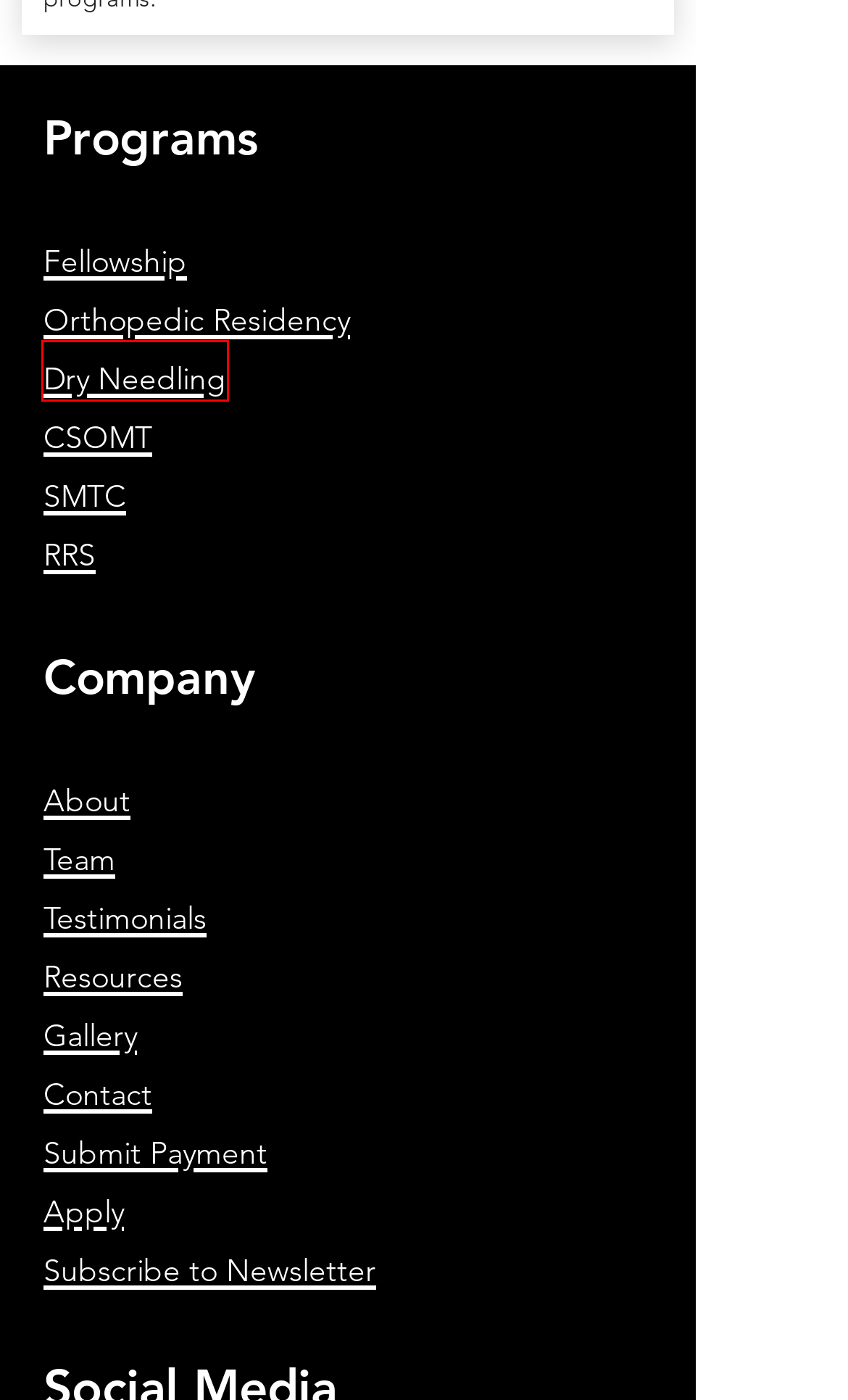Analyze the webpage screenshot with a red bounding box highlighting a UI element. Select the description that best matches the new webpage after clicking the highlighted element. Here are the options:
A. Testimonials | IAR EDUCATION
B. RESOURCES | IAR EDUCATION
C. CSOMT | IAR EDUCATION
D. Fellowship | IAR EDUCATION
E. TEAM | IAR EDUCATION
F. Dry Needling | IAR EDUCATION
G. Running Rehab Specialist | IAR EDUCATION
H. GALLERY | IAR EDUCATION

F